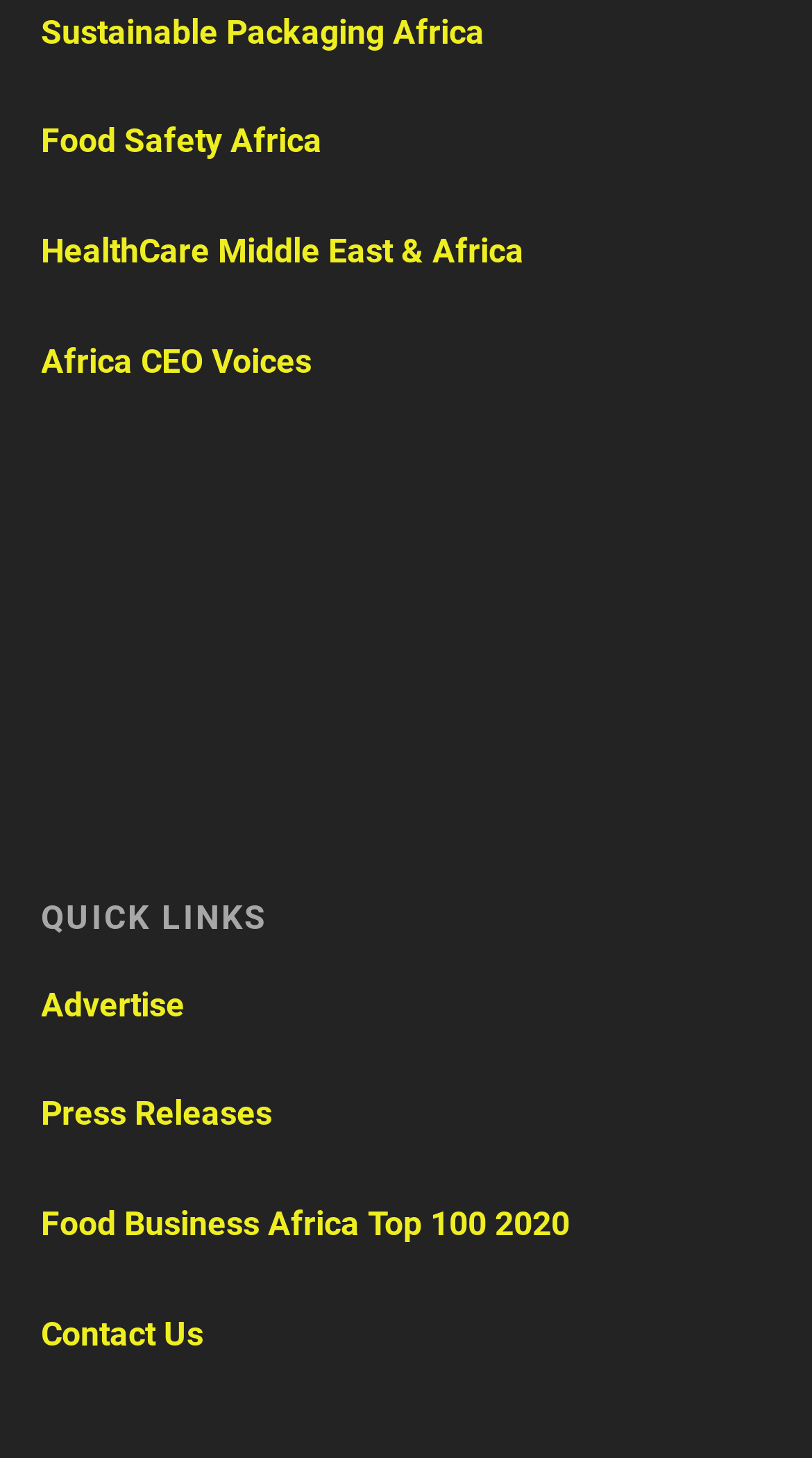Respond to the question below with a single word or phrase:
What is the first quick link?

Sustainable Packaging Africa